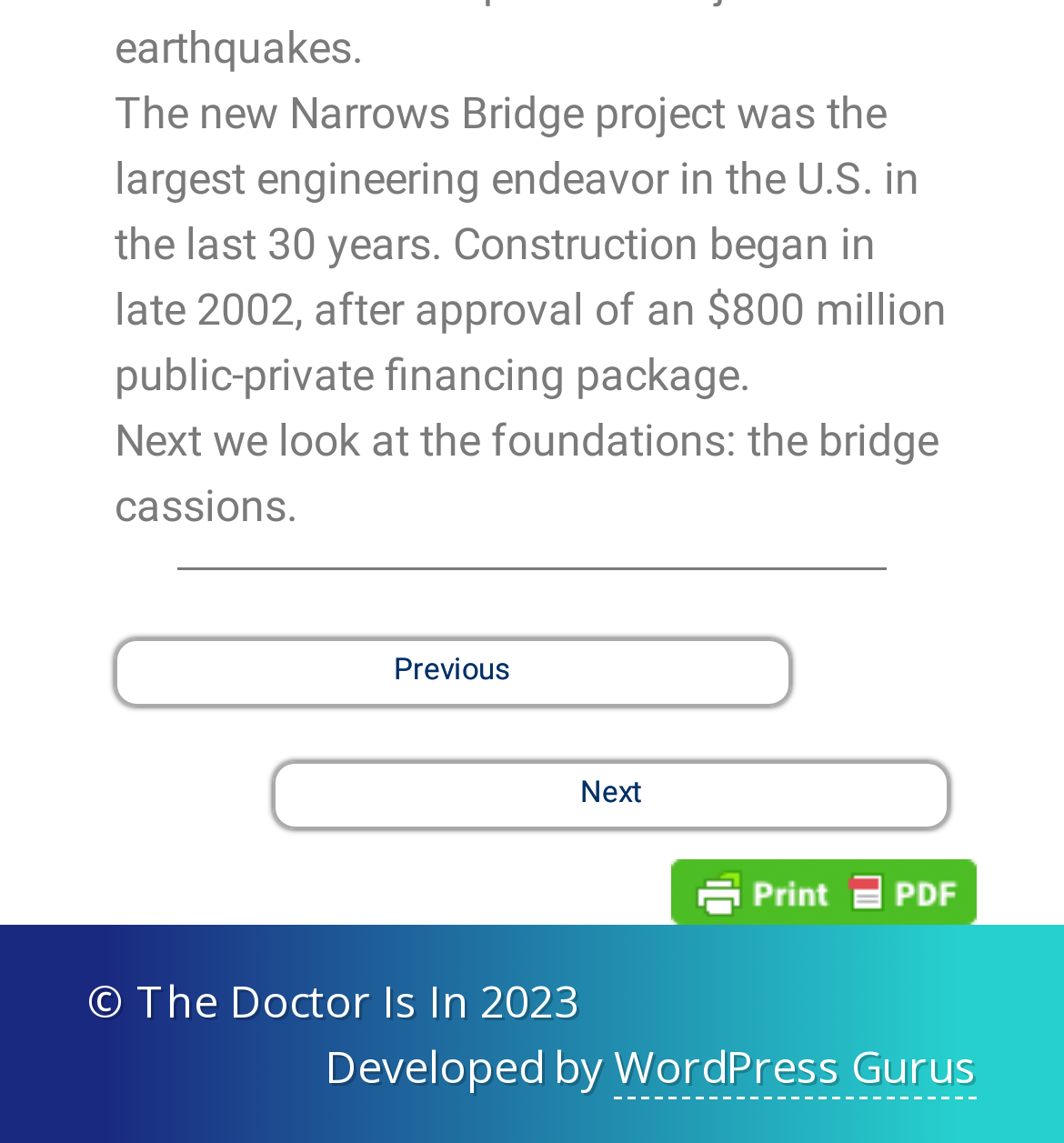Find the bounding box of the element with the following description: "title="Printer Friendly, PDF & Email"". The coordinates must be four float numbers between 0 and 1, formatted as [left, top, right, bottom].

[0.631, 0.75, 0.918, 0.808]